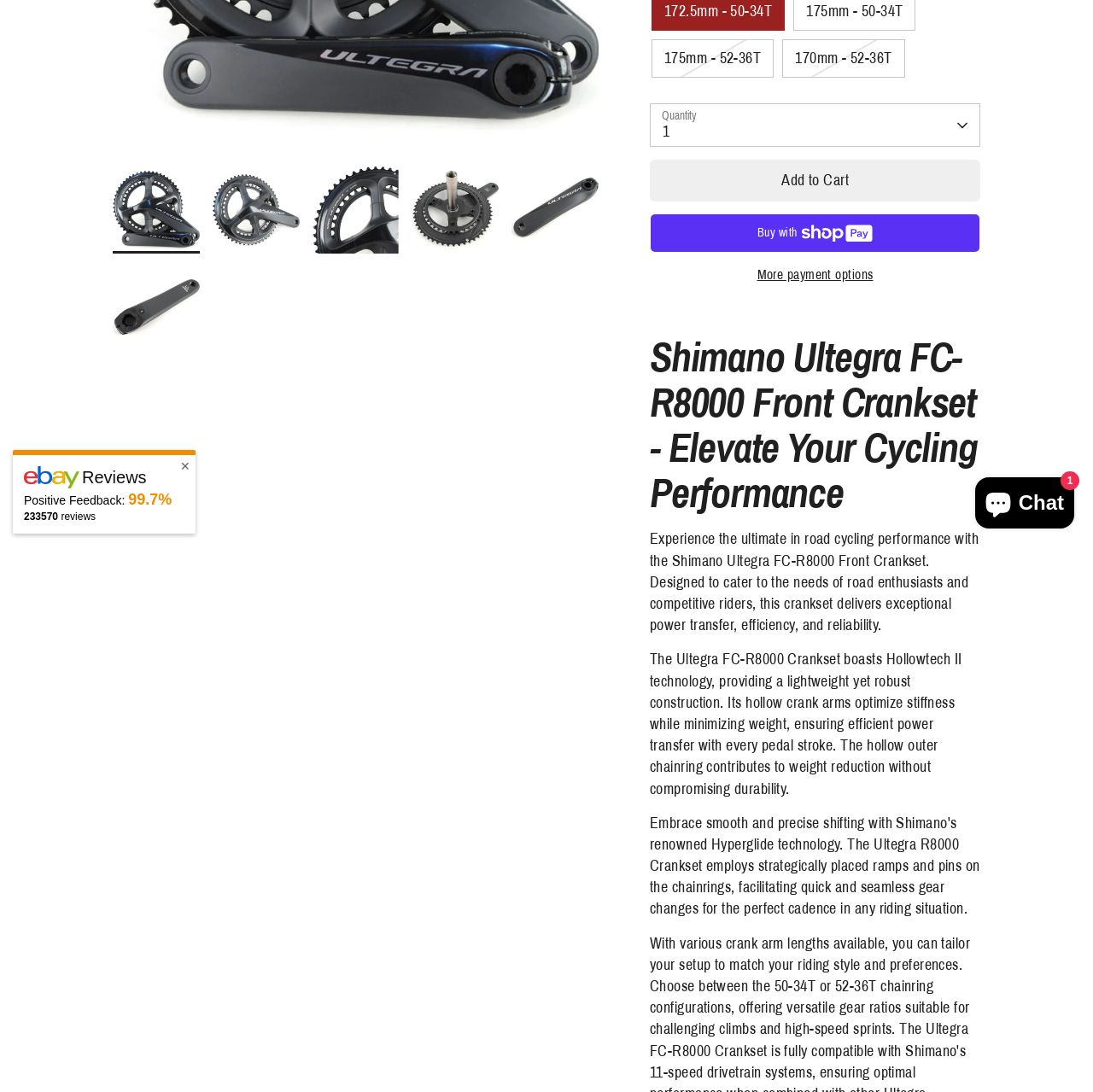Based on the element description, predict the bounding box coordinates (top-left x, top-left y, bottom-right x, bottom-right y) for the UI element in the screenshot: Powered by Shopify

[0.211, 0.451, 0.293, 0.463]